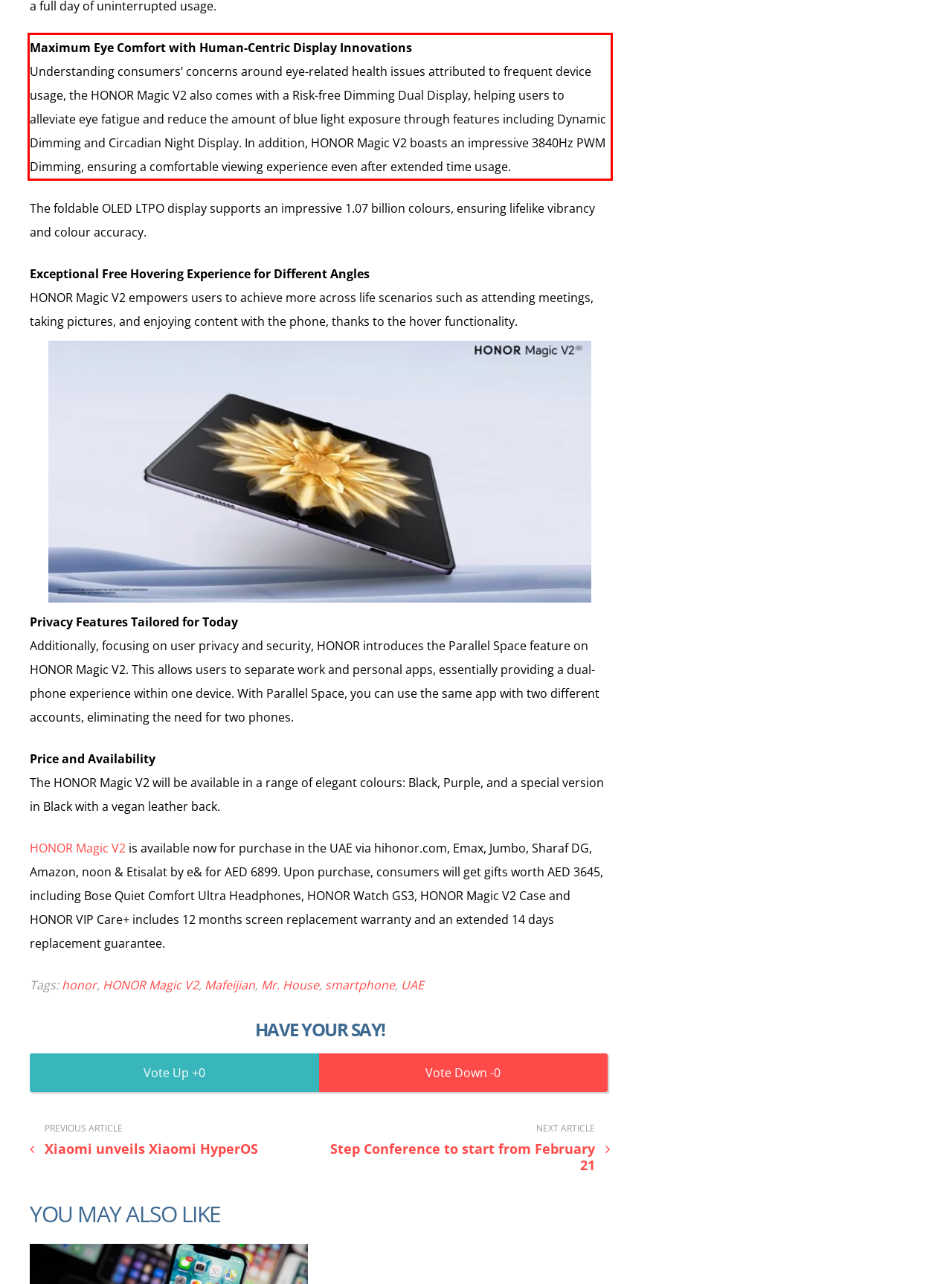With the provided screenshot of a webpage, locate the red bounding box and perform OCR to extract the text content inside it.

Maximum Eye Comfort with Human-Centric Display Innovations Understanding consumers’ concerns around eye-related health issues attributed to frequent device usage, the HONOR Magic V2 also comes with a Risk-free Dimming Dual Display, helping users to alleviate eye fatigue and reduce the amount of blue light exposure through features including Dynamic Dimming and Circadian Night Display. In addition, HONOR Magic V2 boasts an impressive 3840Hz PWM Dimming, ensuring a comfortable viewing experience even after extended time usage.